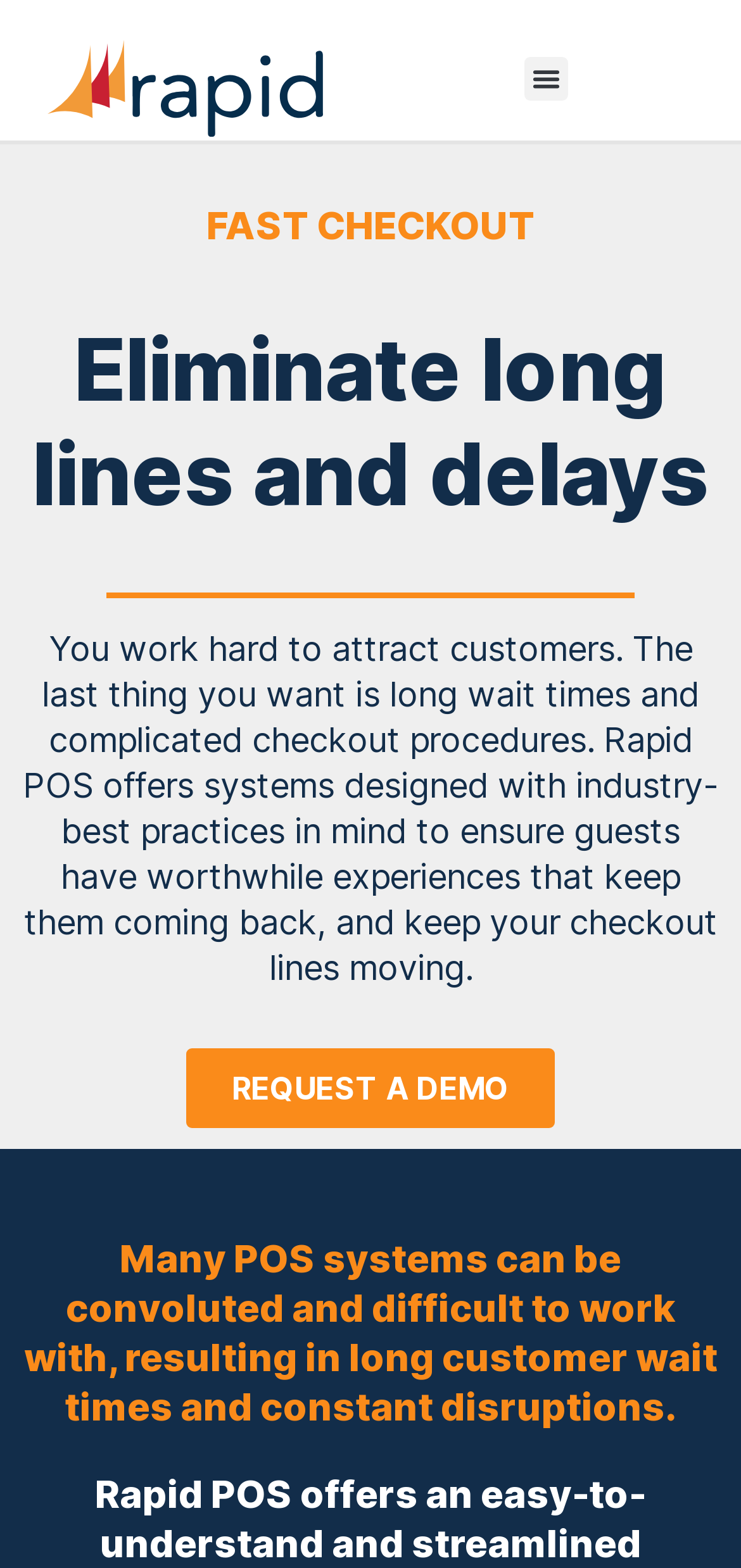Provide a brief response using a word or short phrase to this question:
What is the consequence of using convoluted POS systems?

Long customer wait times